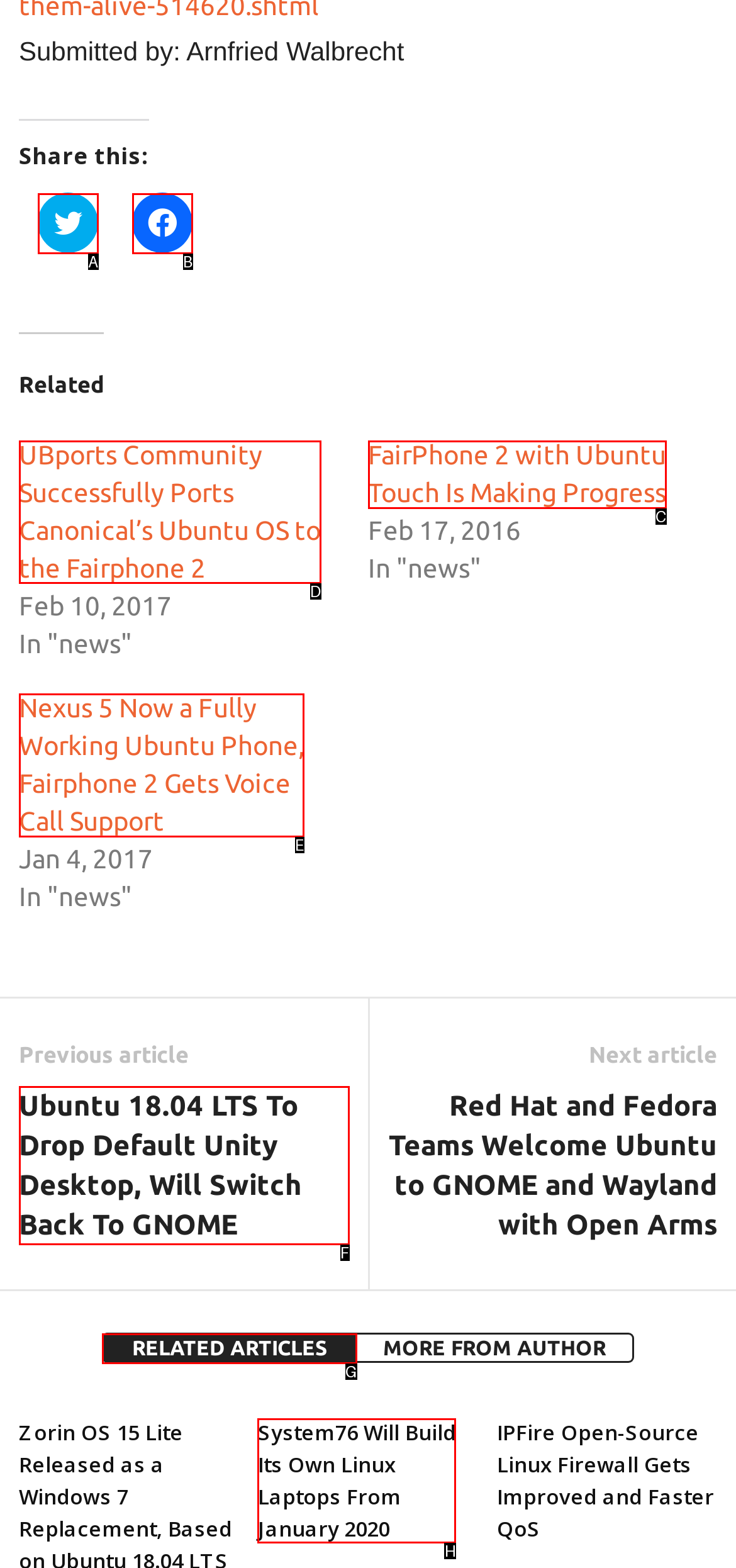Identify the correct UI element to click to follow this instruction: Read related article 'UBports Community Successfully Ports Canonical’s Ubuntu OS to the Fairphone 2'
Respond with the letter of the appropriate choice from the displayed options.

D